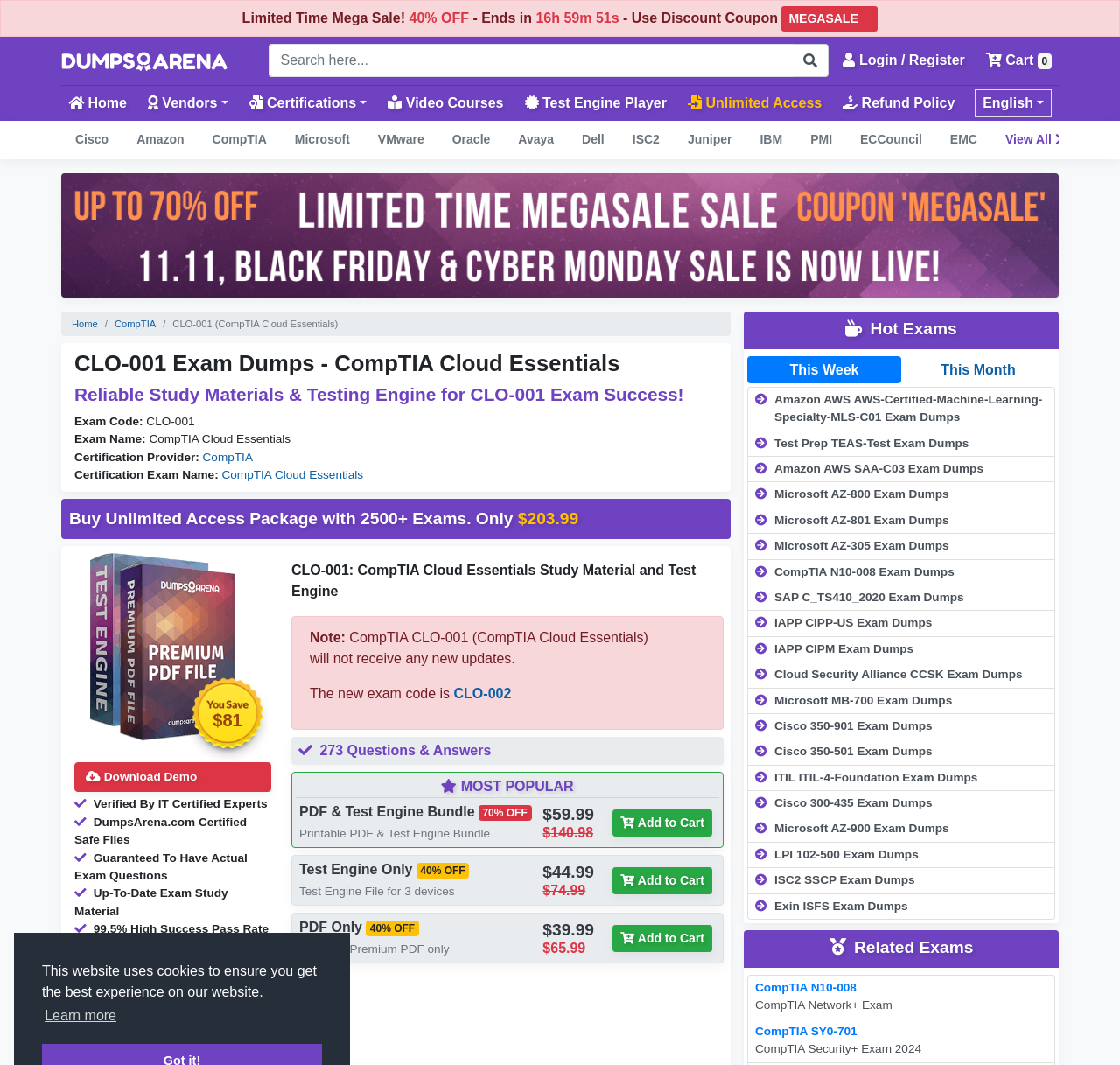Using the description: "Cisco 350-901 Exam Dumps", determine the UI element's bounding box coordinates. Ensure the coordinates are in the format of four float numbers between 0 and 1, i.e., [left, top, right, bottom].

[0.667, 0.67, 0.942, 0.695]